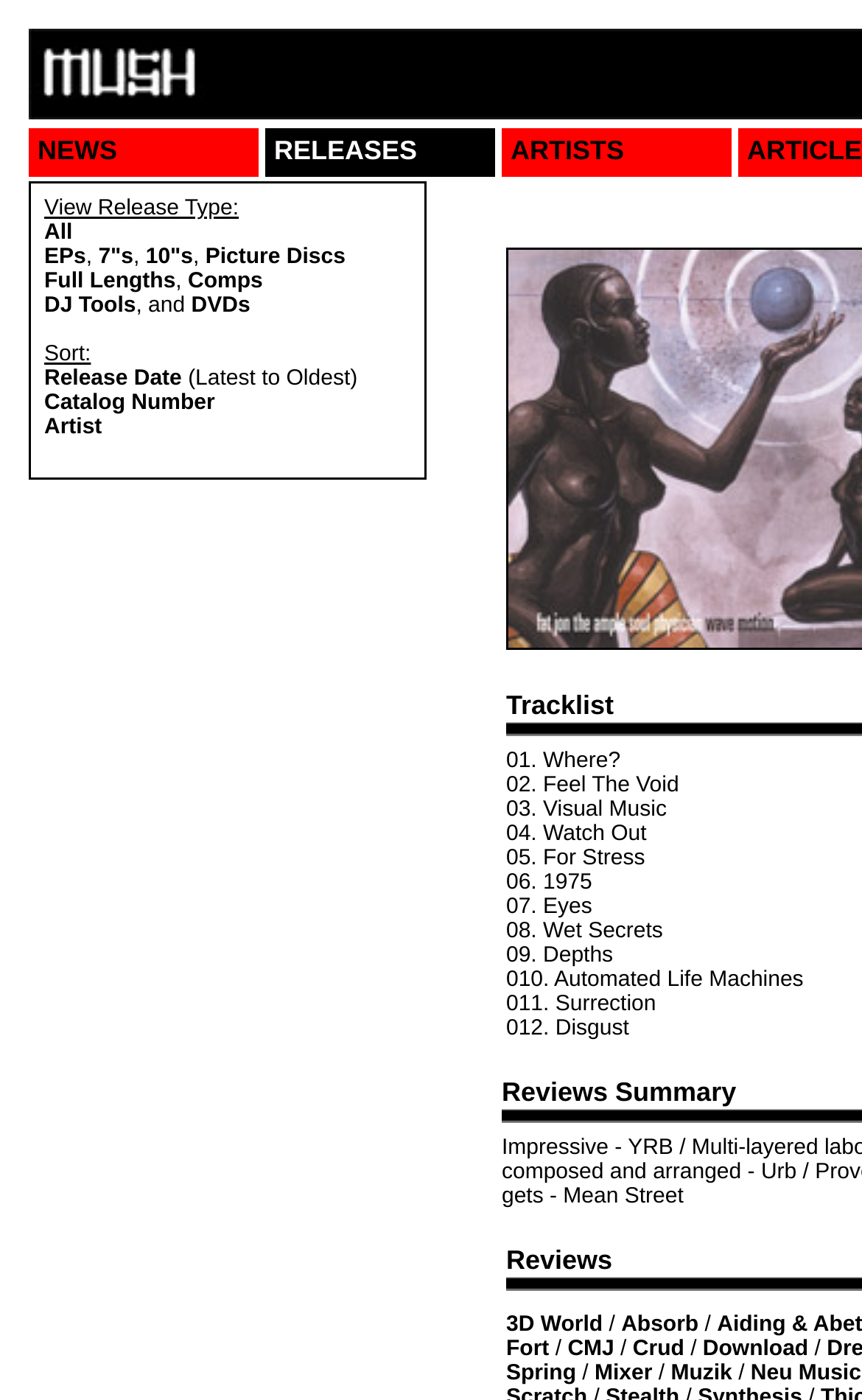How many links are in the 'RELEASES' section?
Answer the question with a single word or phrase derived from the image.

11